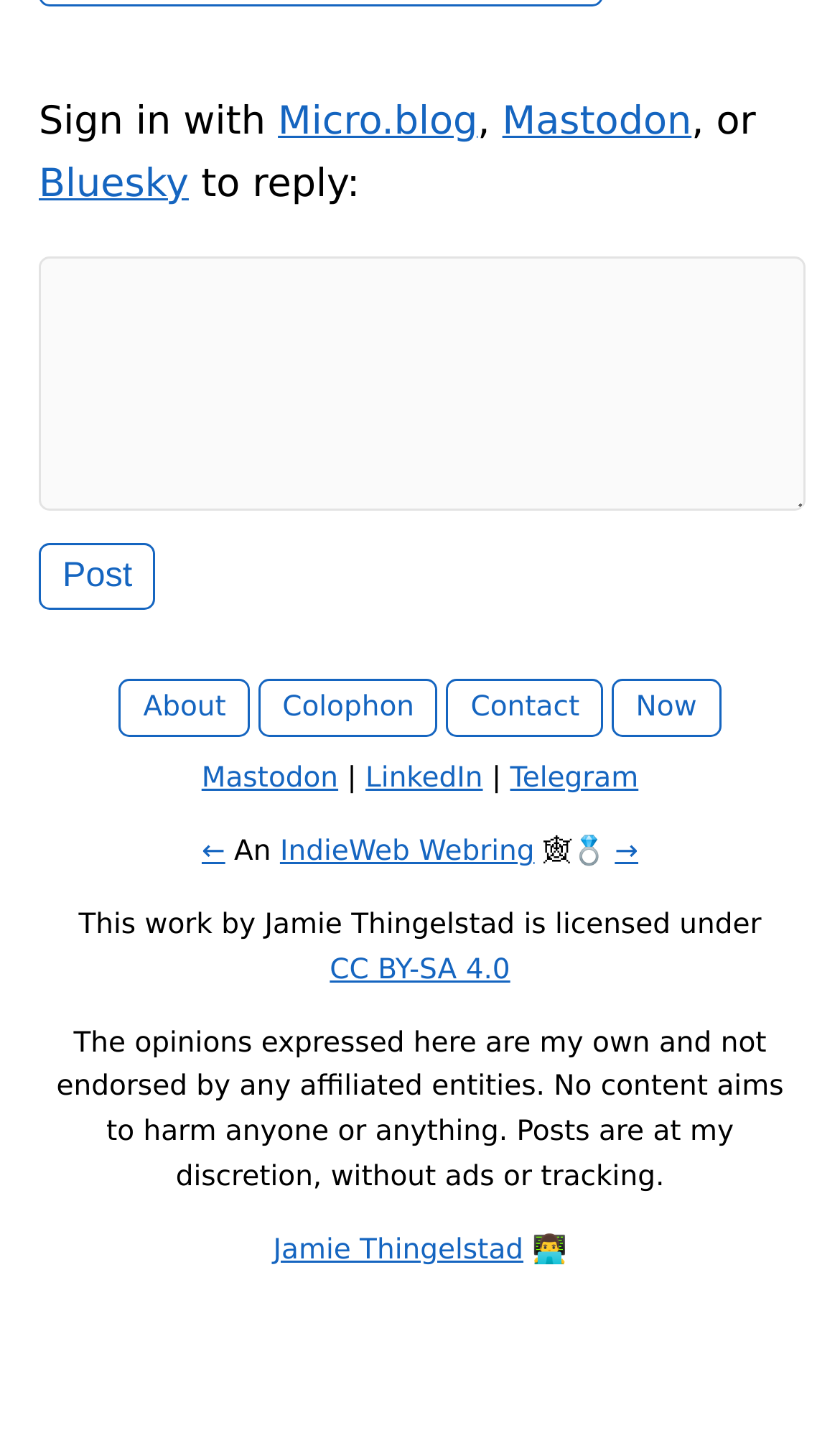Use a single word or phrase to answer the question:
What is the last link in the footer?

Jamie Thingelstad